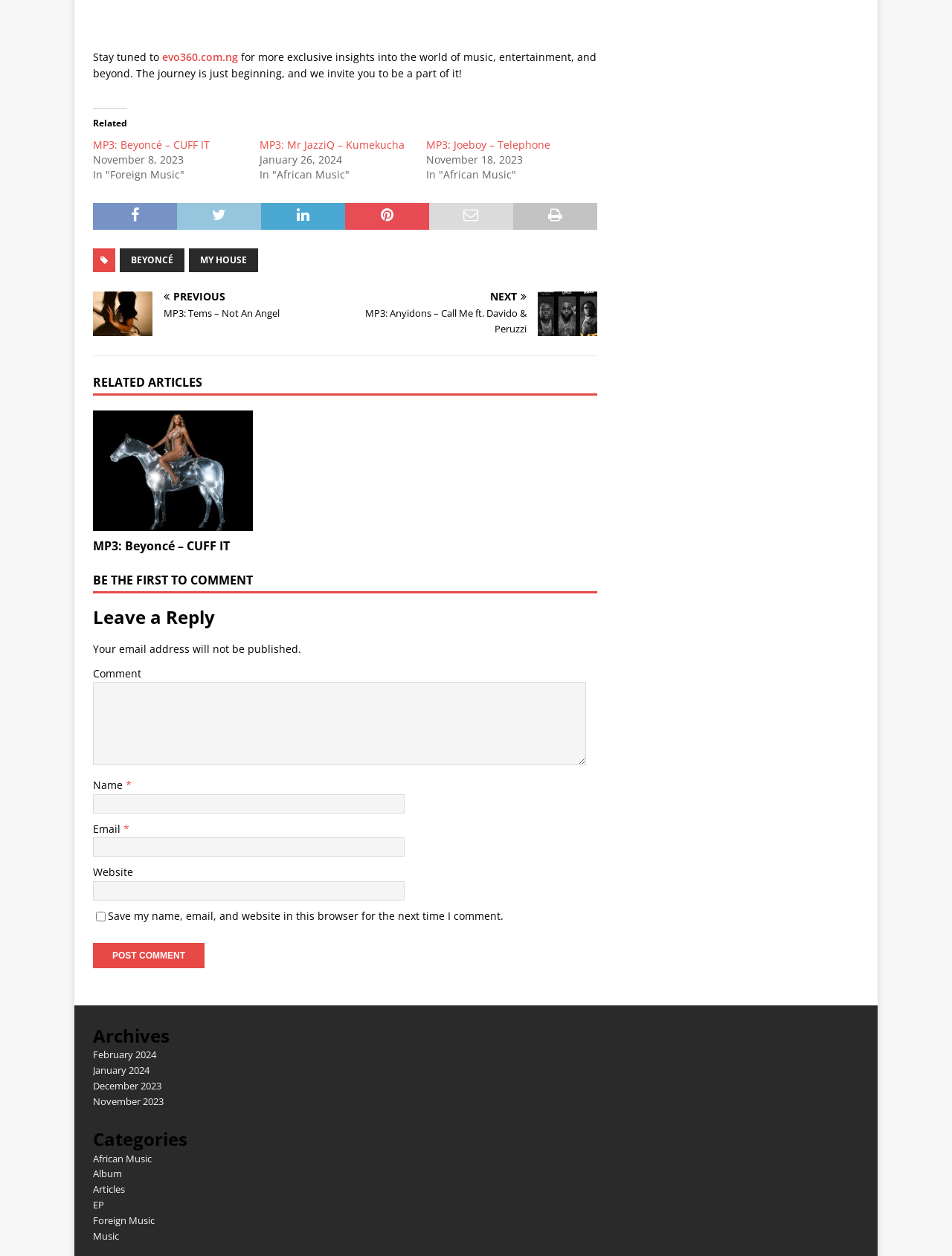Find the bounding box of the UI element described as: "MP3: Beyoncé – CUFF IT". The bounding box coordinates should be given as four float values between 0 and 1, i.e., [left, top, right, bottom].

[0.098, 0.11, 0.22, 0.121]